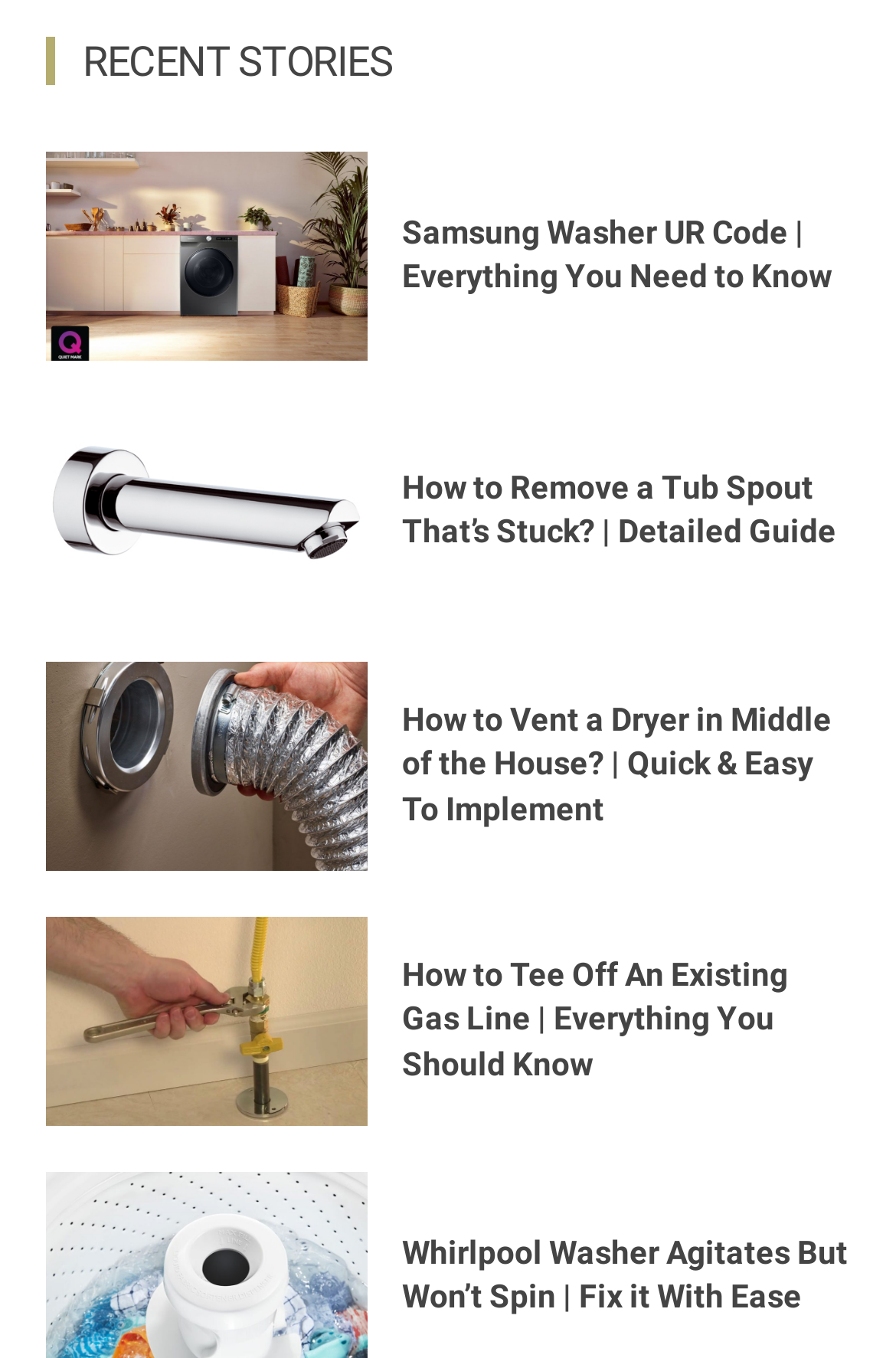Please find the bounding box coordinates of the element that must be clicked to perform the given instruction: "fix Whirlpool Washer that agitates but won’t spin". The coordinates should be four float numbers from 0 to 1, i.e., [left, top, right, bottom].

[0.449, 0.908, 0.946, 0.968]